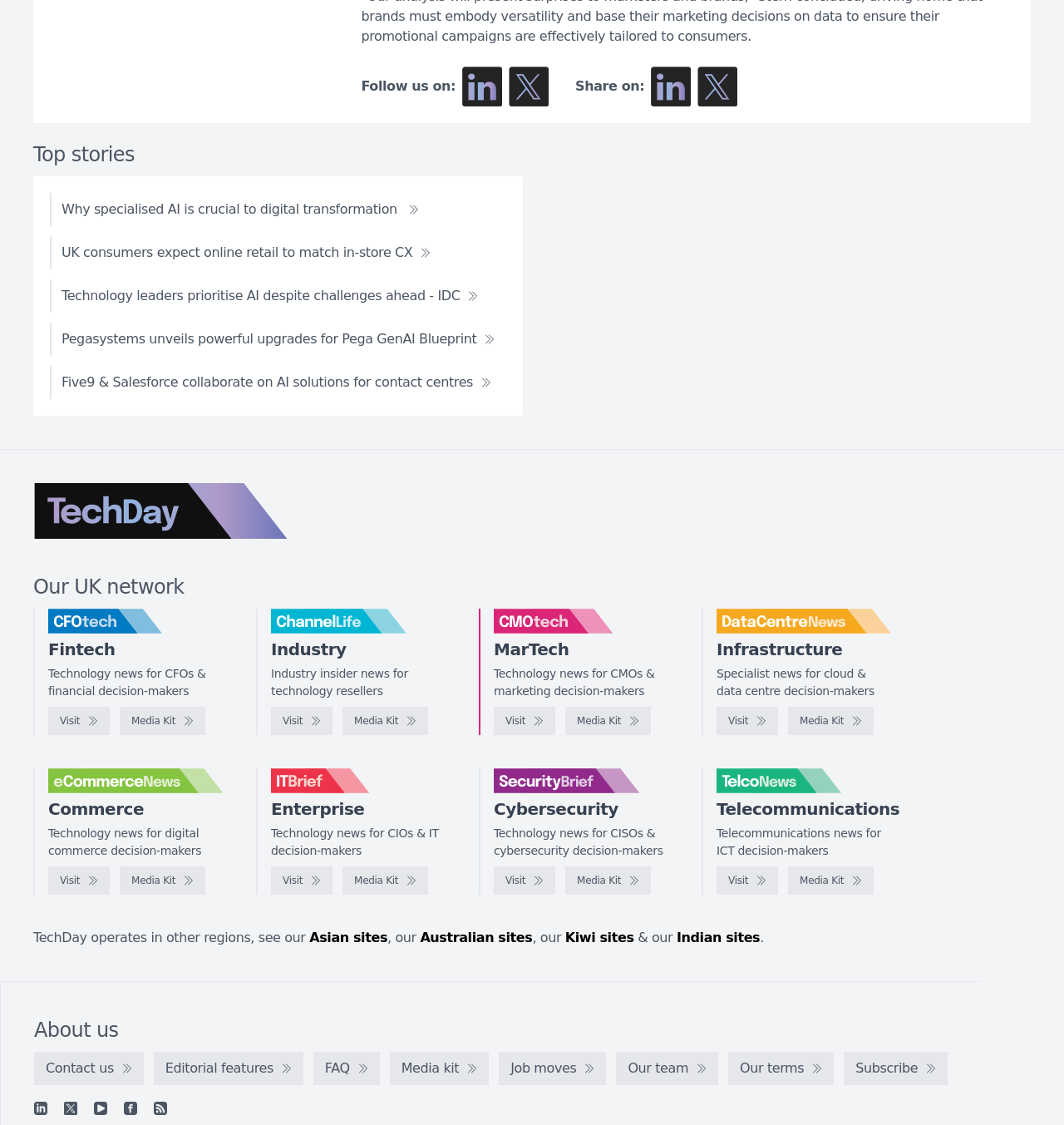What is the purpose of the 'Our UK network' section?
Kindly offer a detailed explanation using the data available in the image.

The 'Our UK network' section contains logos and links to various websites, such as CFOtech, ChannelLife, and CMOtech, indicating that these websites are part of the same network or affiliated with the current website.